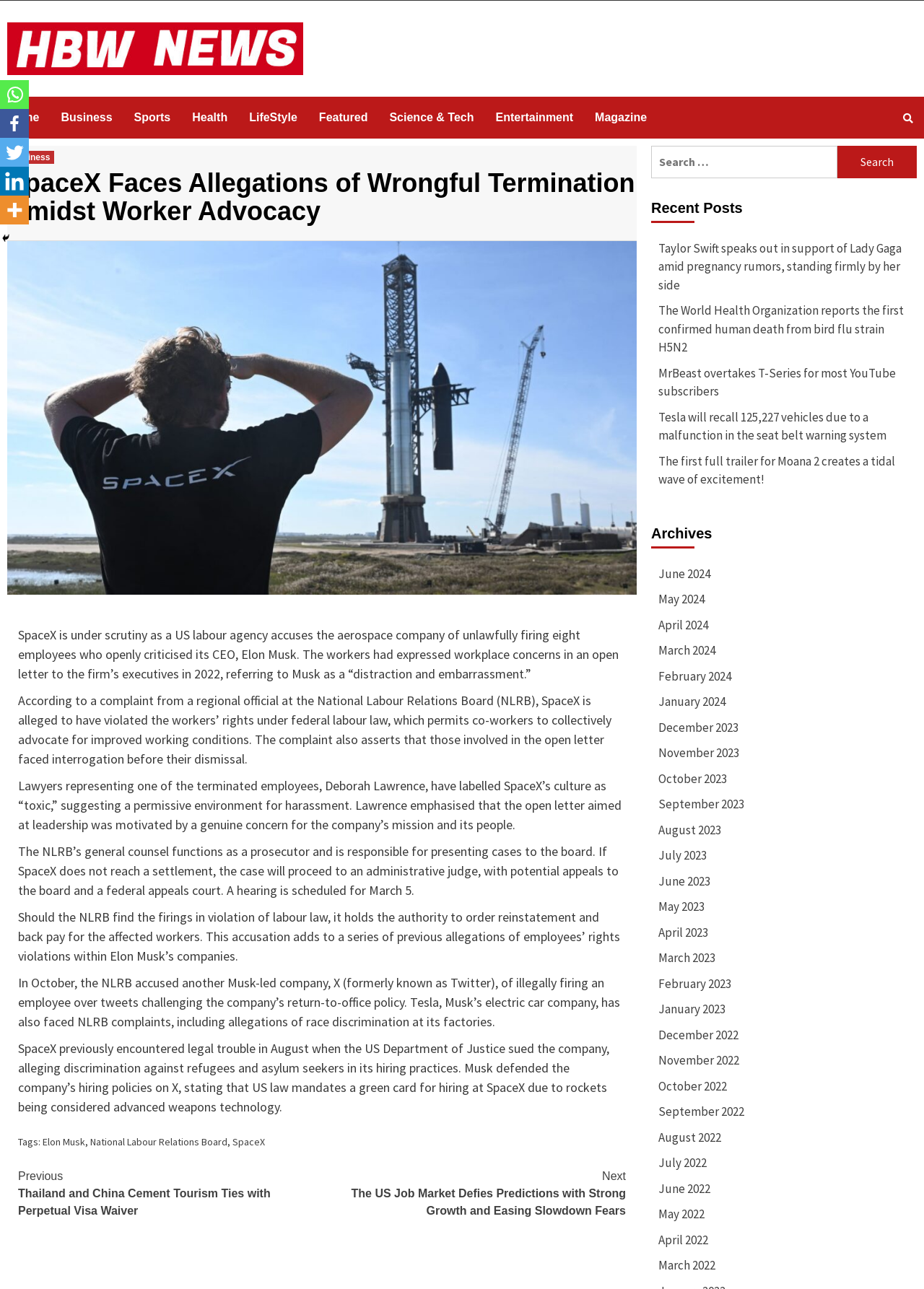What is the name of the board that is responsible for presenting cases?
Provide a one-word or short-phrase answer based on the image.

National Labour Relations Board